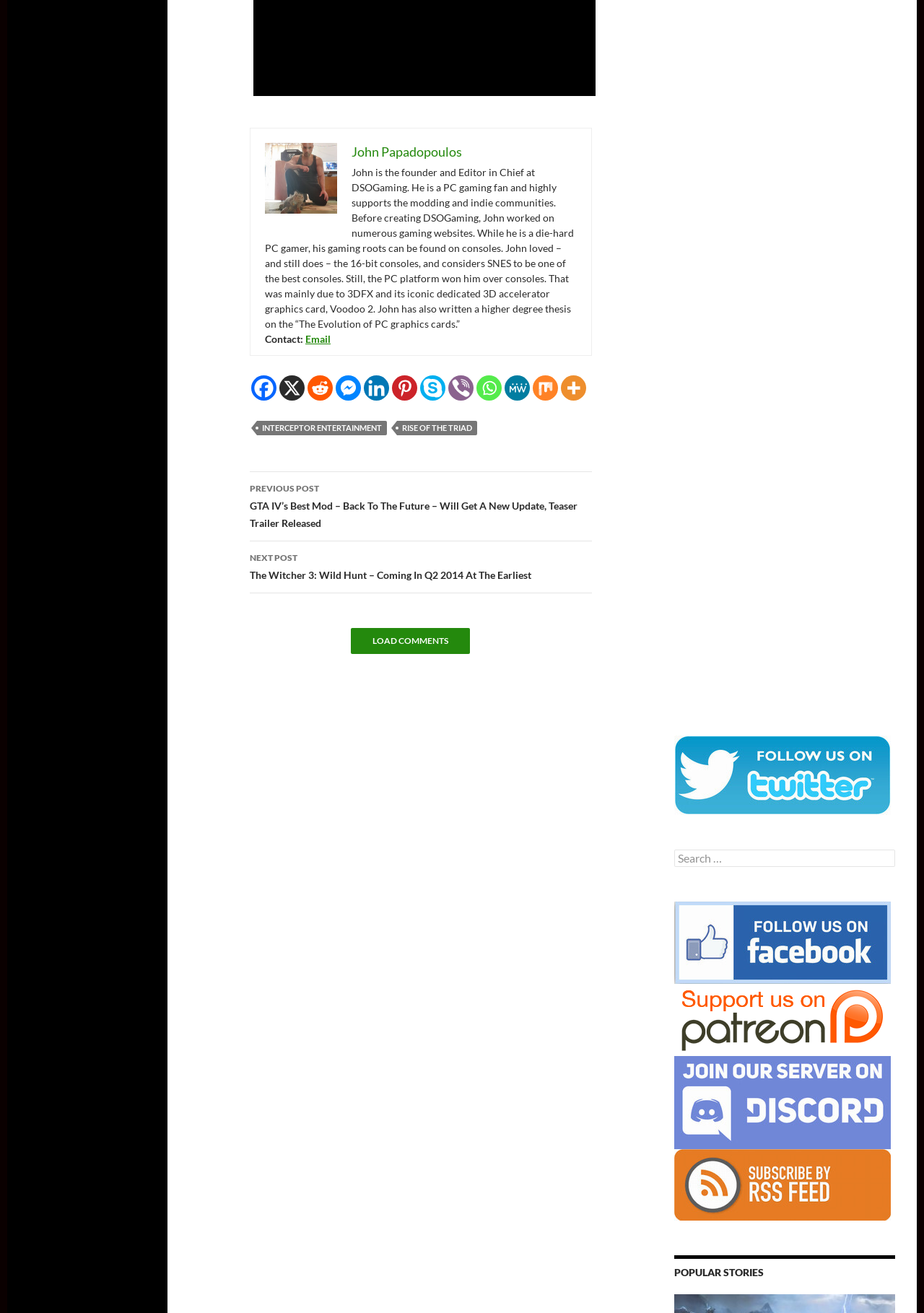Determine the bounding box coordinates for the area you should click to complete the following instruction: "Contact John via Email".

[0.33, 0.254, 0.358, 0.263]